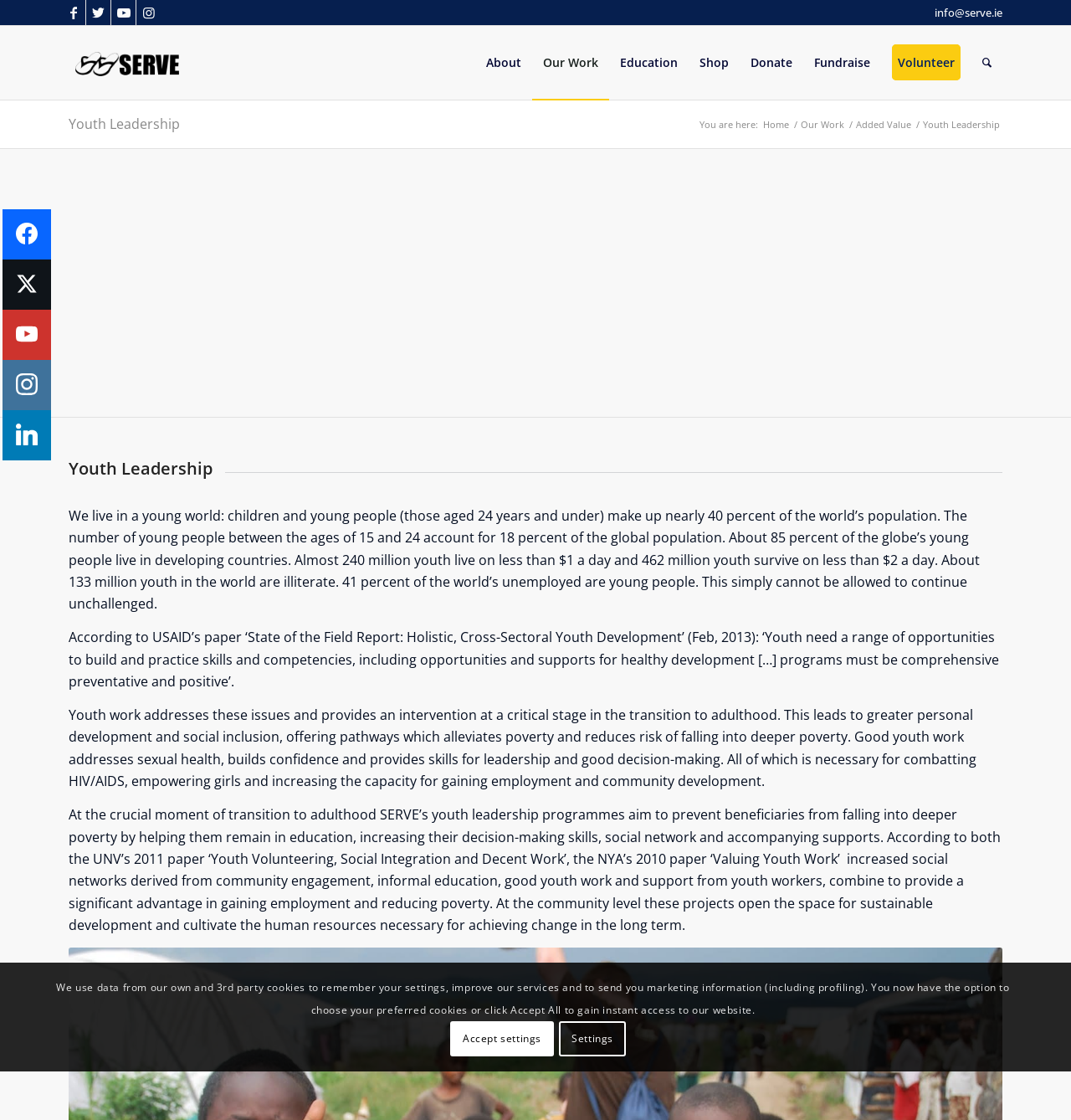Extract the bounding box coordinates for the UI element described by the text: "Added Value". The coordinates should be in the form of [left, top, right, bottom] with values between 0 and 1.

[0.797, 0.106, 0.853, 0.117]